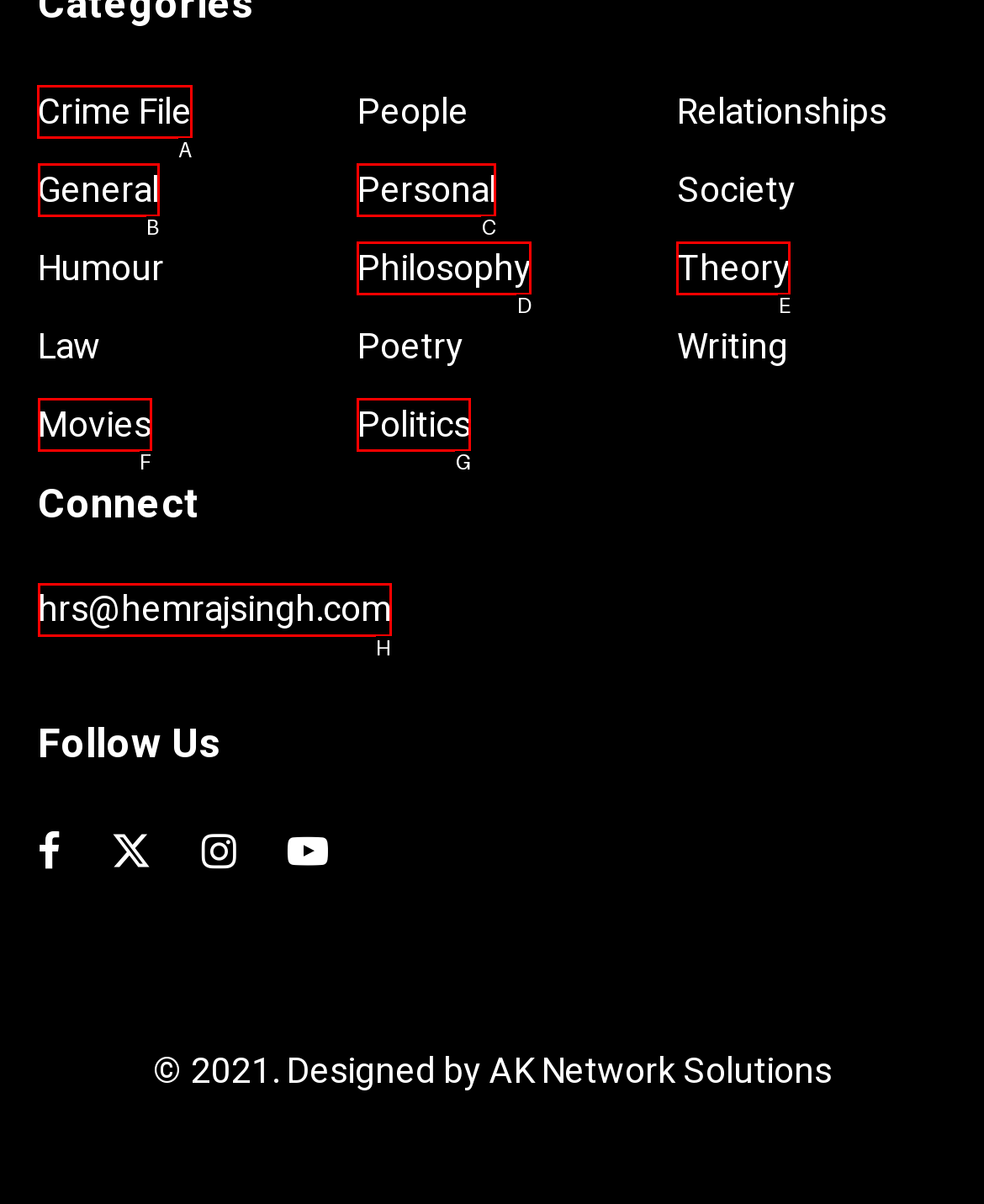Which option should be clicked to complete this task: Click on Crime File
Reply with the letter of the correct choice from the given choices.

A